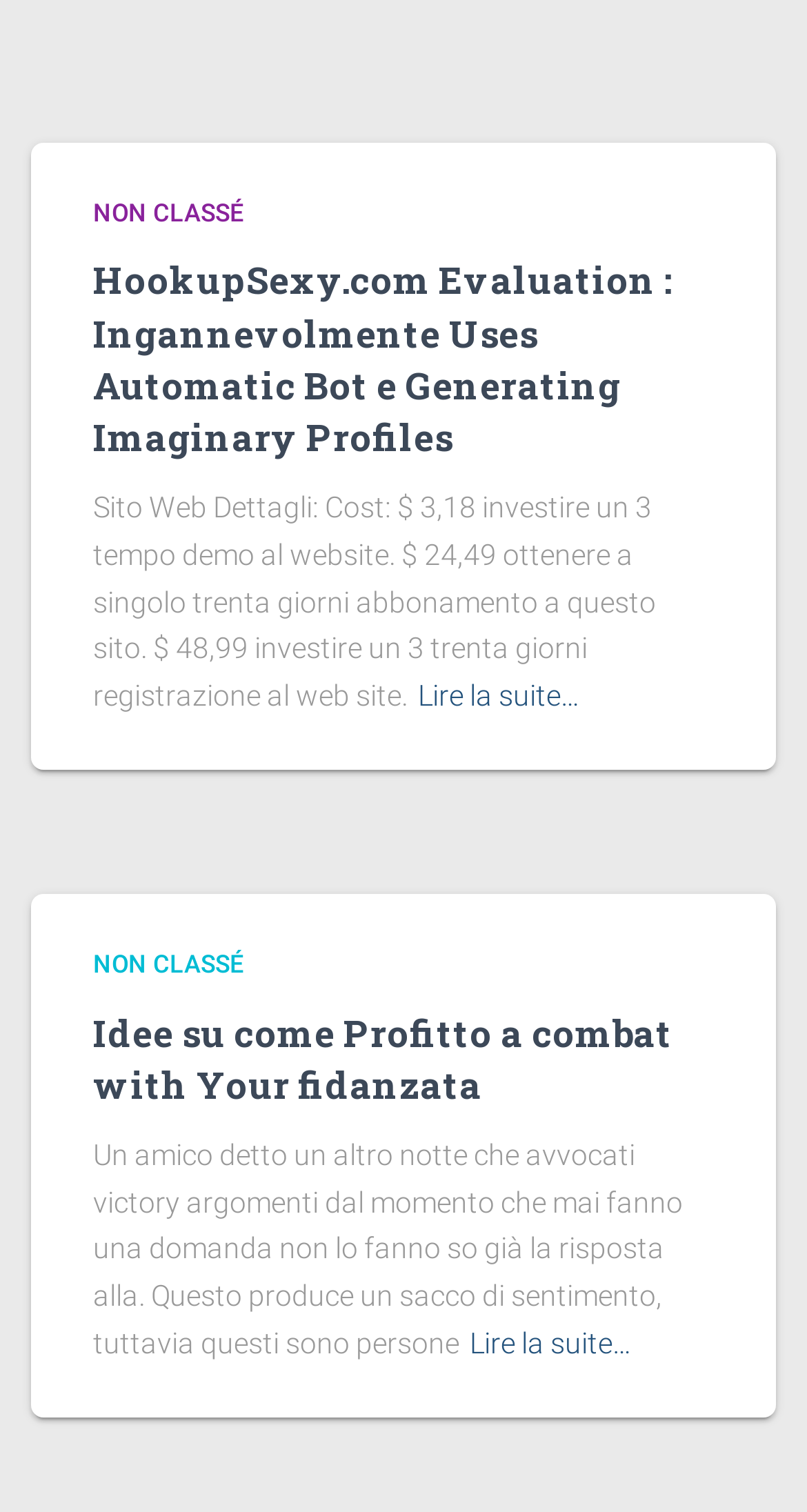Please give a one-word or short phrase response to the following question: 
What is the purpose of the 'Lire la suite…' links?

To read more